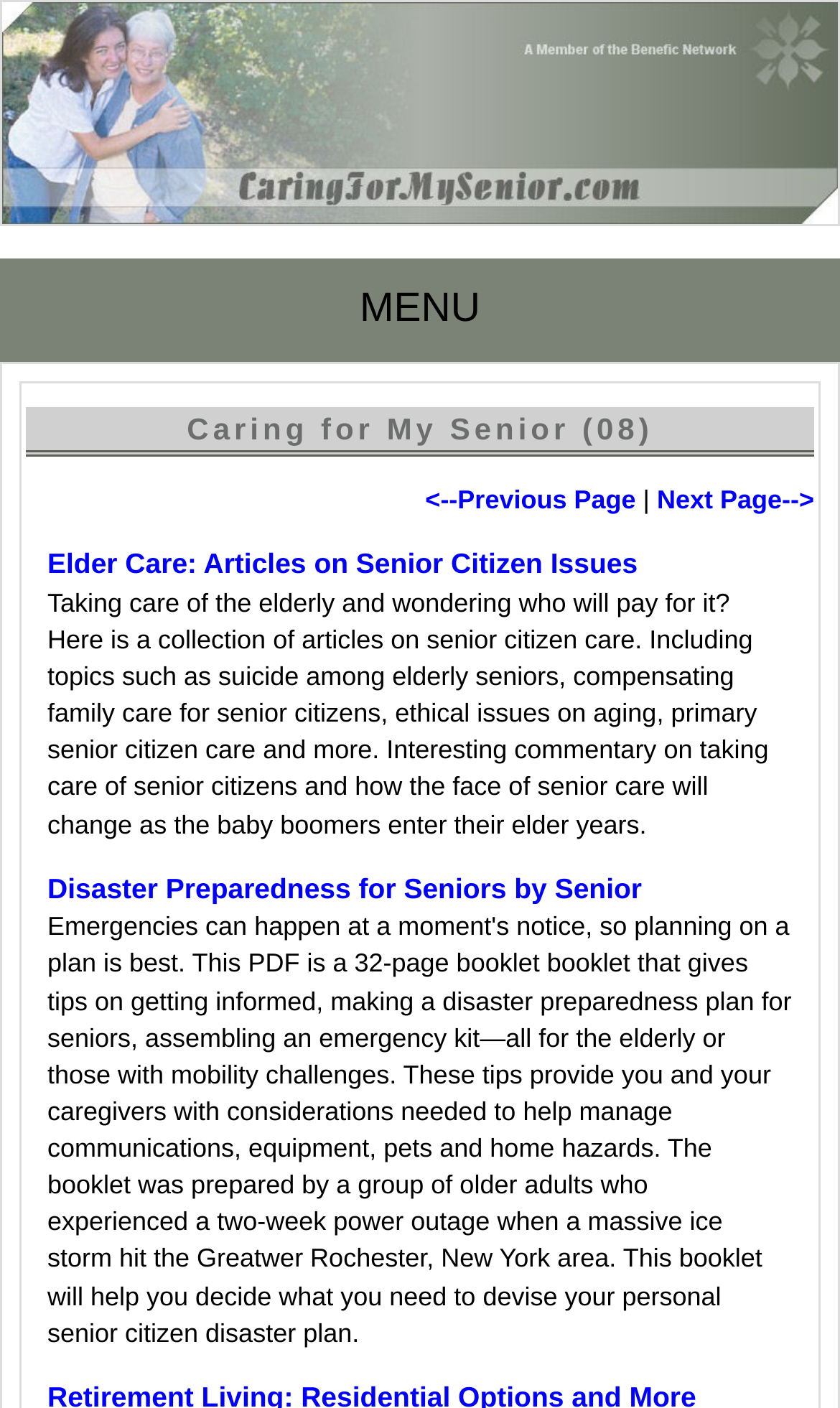Answer the following query concisely with a single word or phrase:
How many tables are on the webpage?

2